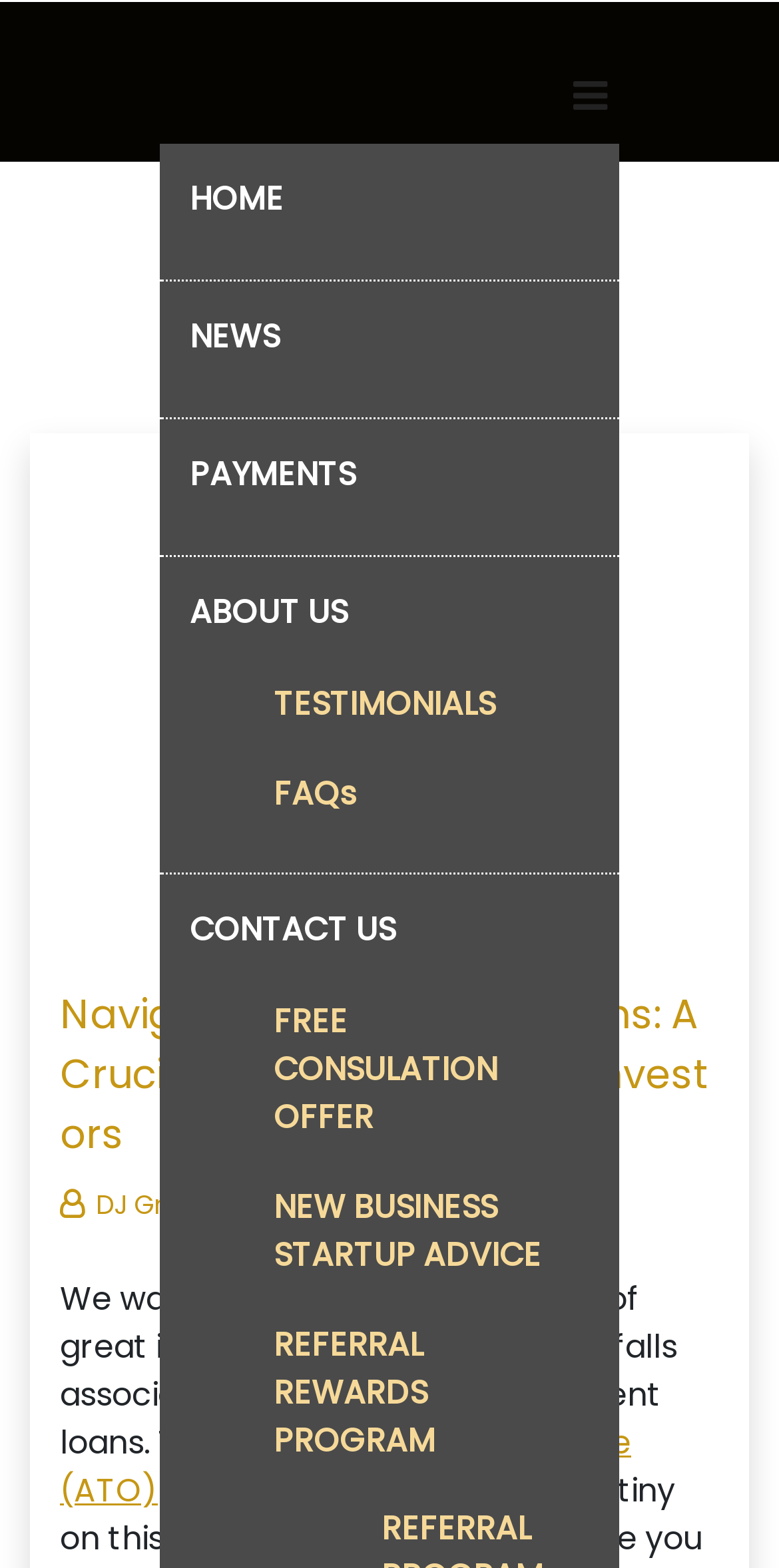Please specify the bounding box coordinates of the element that should be clicked to execute the given instruction: 'Read the article about Navigating Investment Loans'. Ensure the coordinates are four float numbers between 0 and 1, expressed as [left, top, right, bottom].

[0.077, 0.629, 0.91, 0.741]